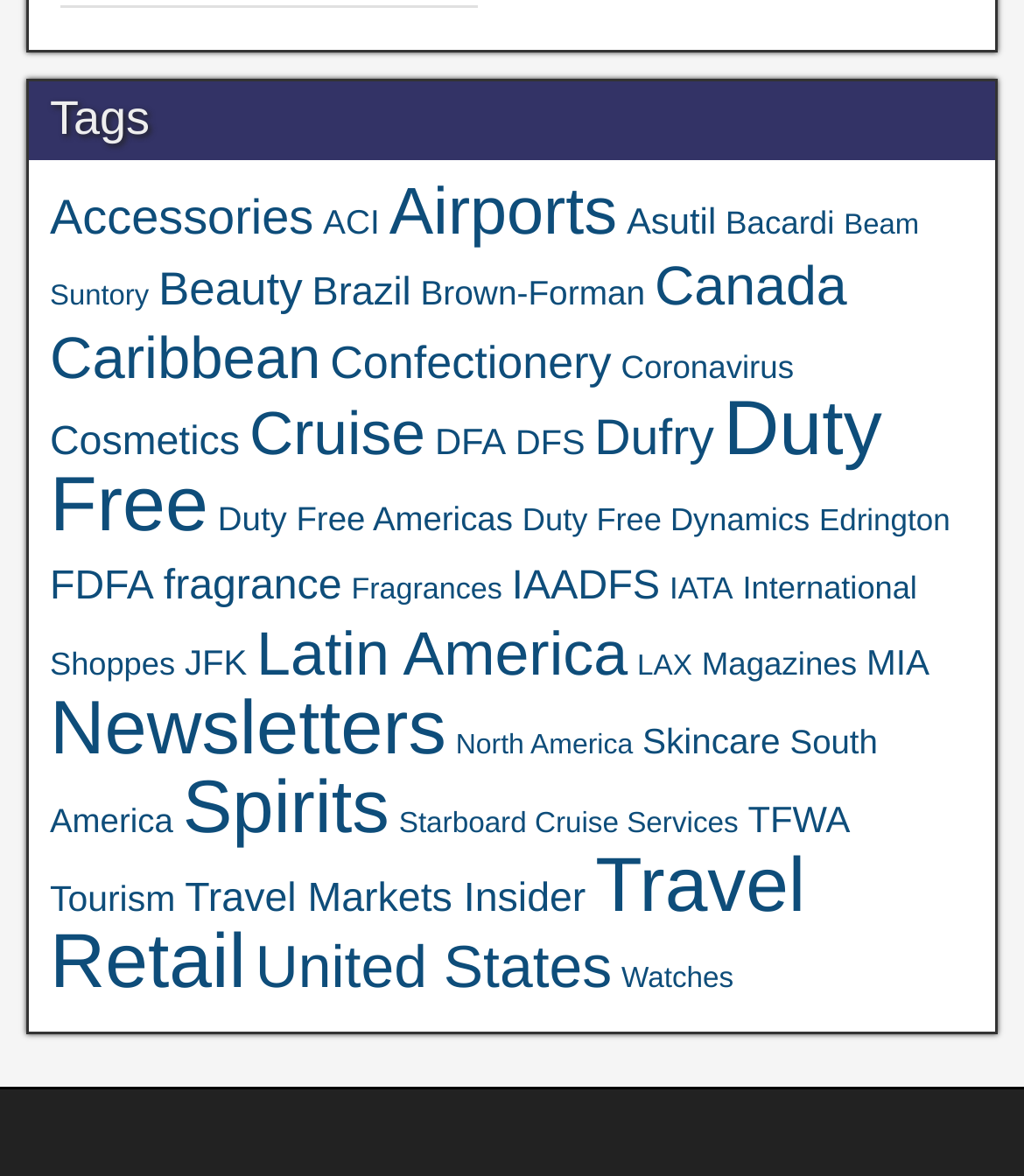Based on the element description, predict the bounding box coordinates (top-left x, top-left y, bottom-right x, bottom-right y) for the UI element in the screenshot: Spirits

[0.178, 0.651, 0.38, 0.723]